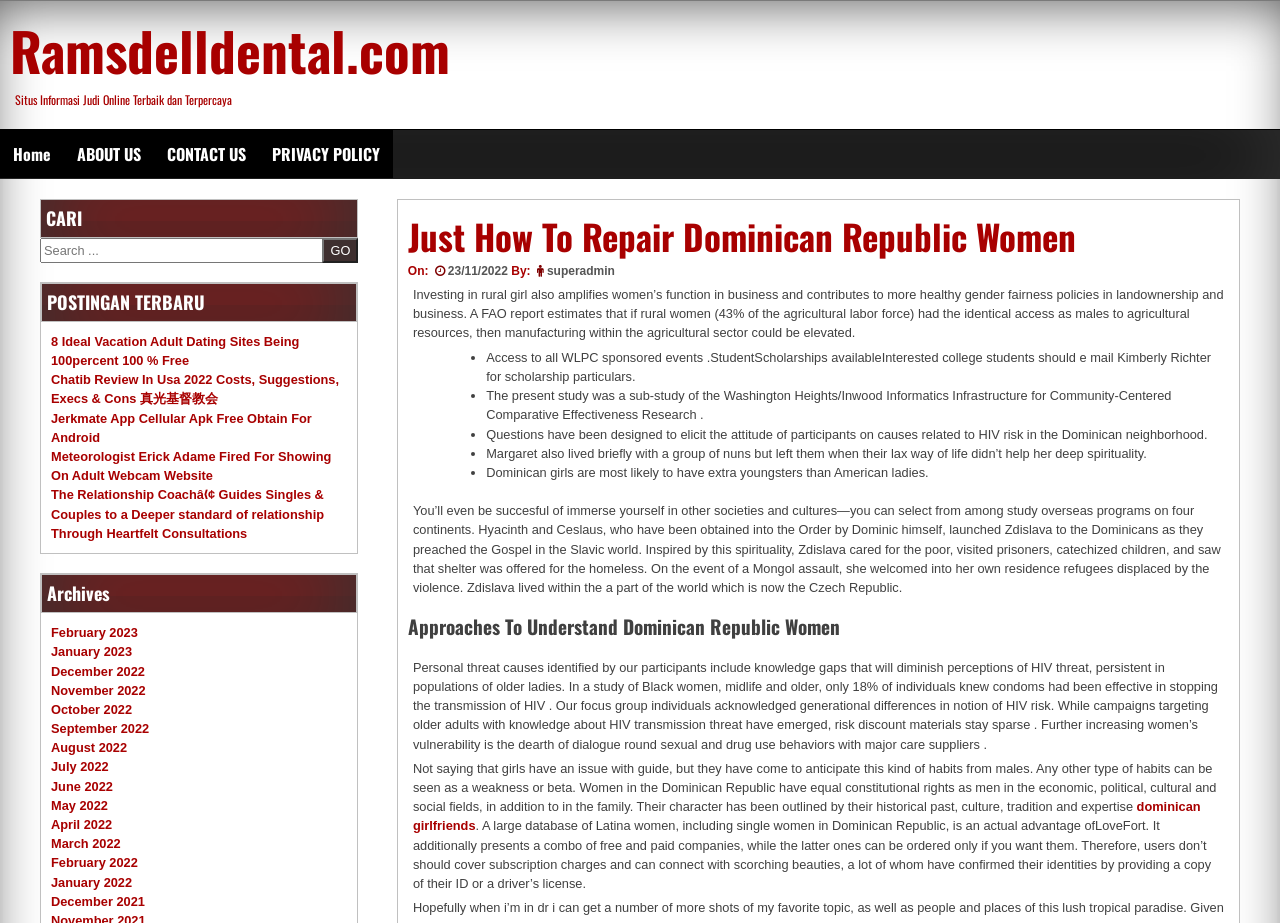Is there a search function on the webpage?
Please give a detailed and elaborate answer to the question based on the image.

The webpage has a search function located in the top-right corner, which allows users to search for specific keywords or phrases. The search function is accompanied by a 'GO' button.